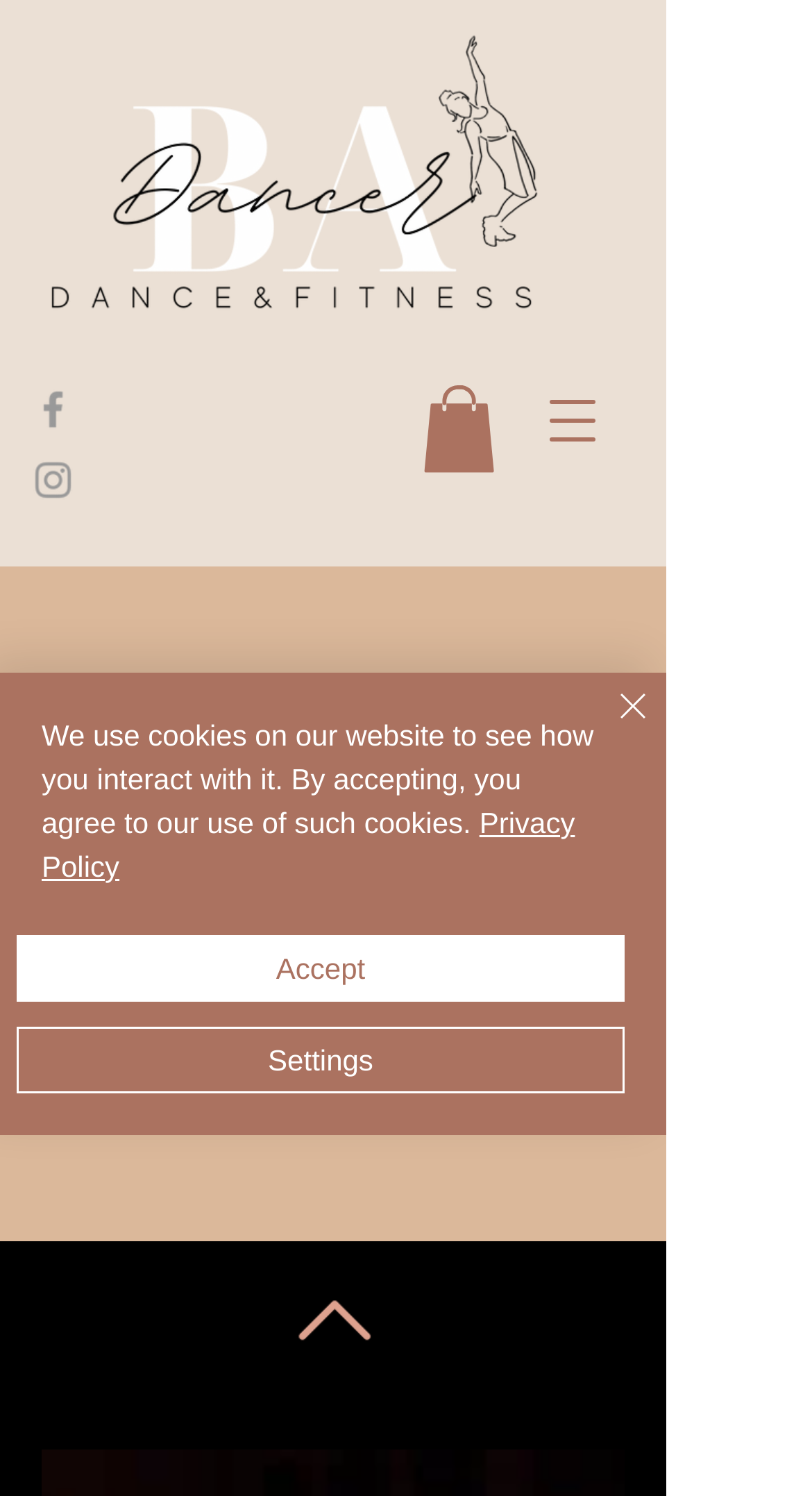How many services are listed?
Using the details shown in the screenshot, provide a comprehensive answer to the question.

The link element at the bottom of the page contains a static text '1/11', which implies that there are 11 services listed.